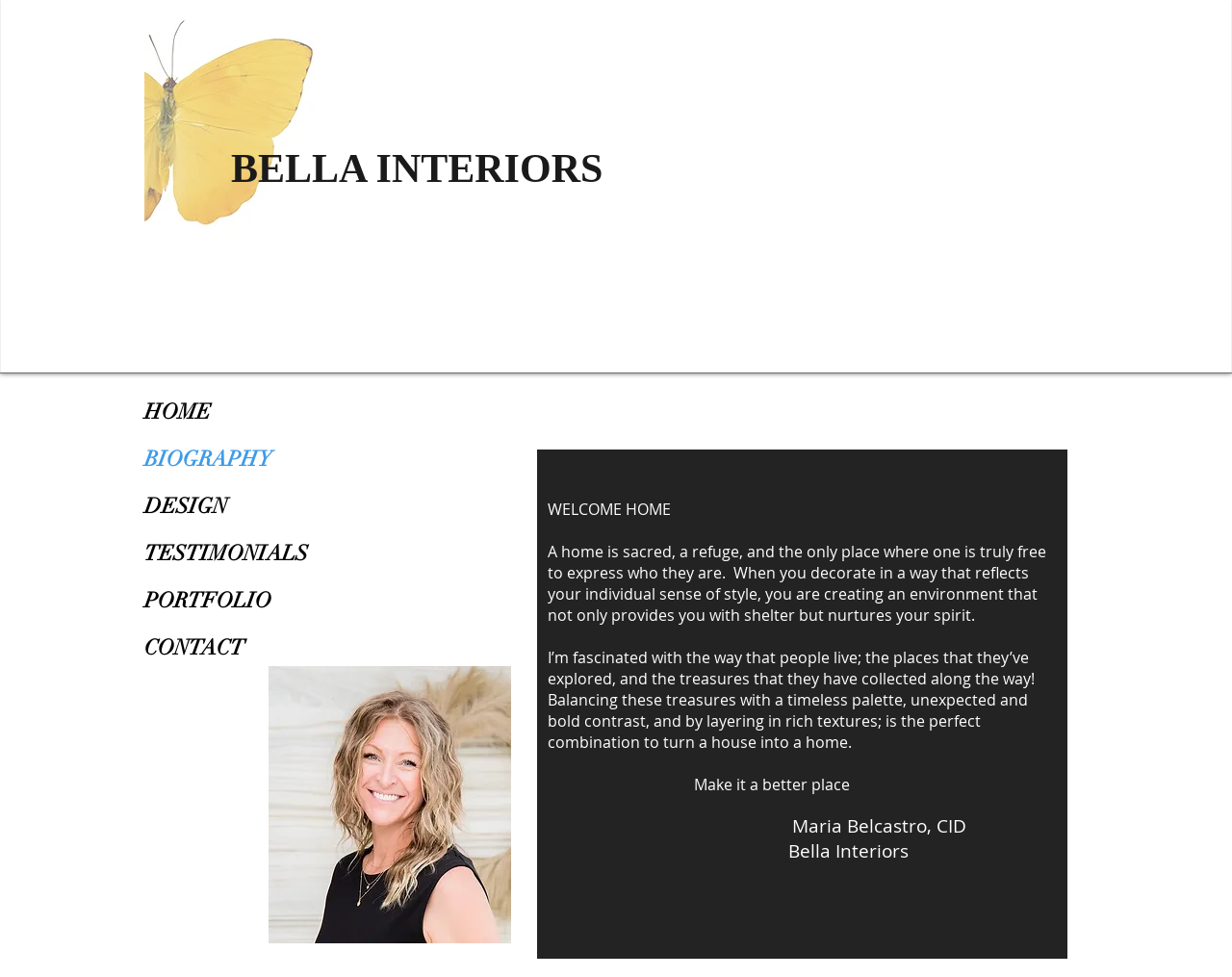Use the information in the screenshot to answer the question comprehensively: What is the theme of the interior design?

The webpage has a heading 'BELLA INTERIORS' and a section that talks about 'A home is sacred, a refuge, and the only place where one is truly free to express who they are.' which suggests that the theme of the interior design is home decoration.